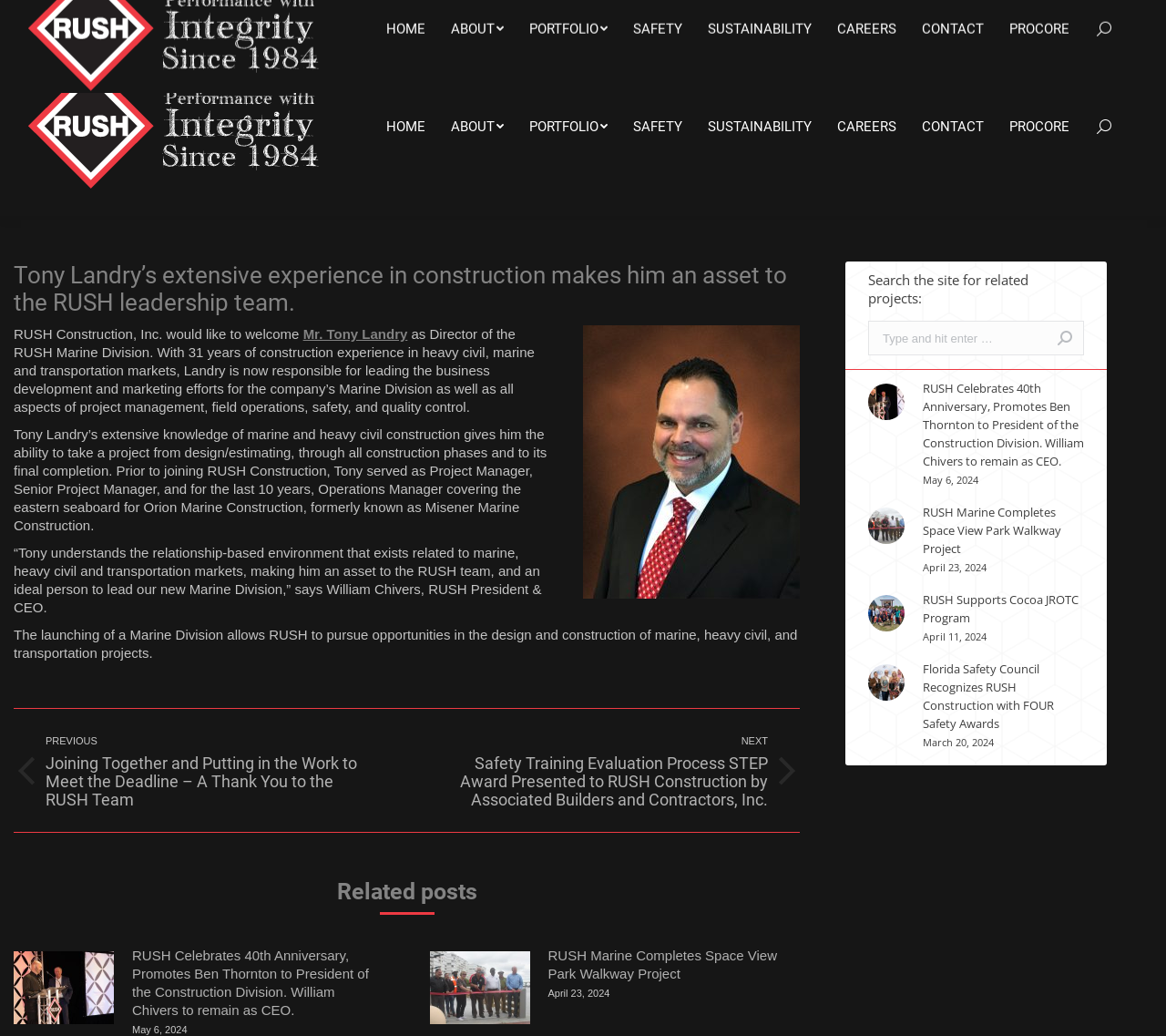Determine the bounding box coordinates of the region that needs to be clicked to achieve the task: "Search for projects on Linkedin".

[0.827, 0.0, 0.859, 0.036]